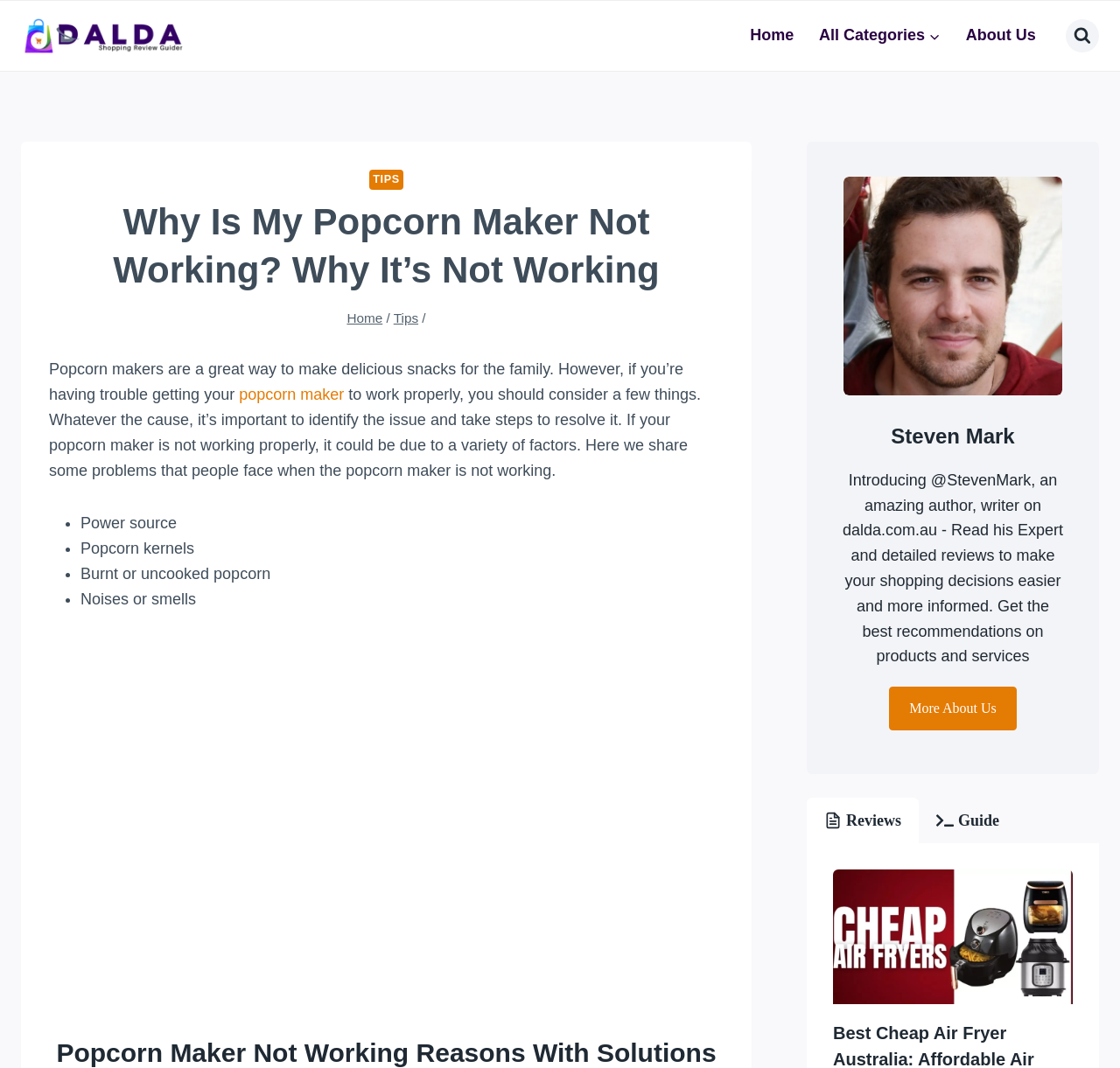What type of content does the author write about?
Respond to the question with a well-detailed and thorough answer.

The author writes about reviews and guides, as indicated by the links to 'Reviews' and 'Guide' sections on the webpage, which suggest that the author provides expert and detailed reviews to help with shopping decisions.